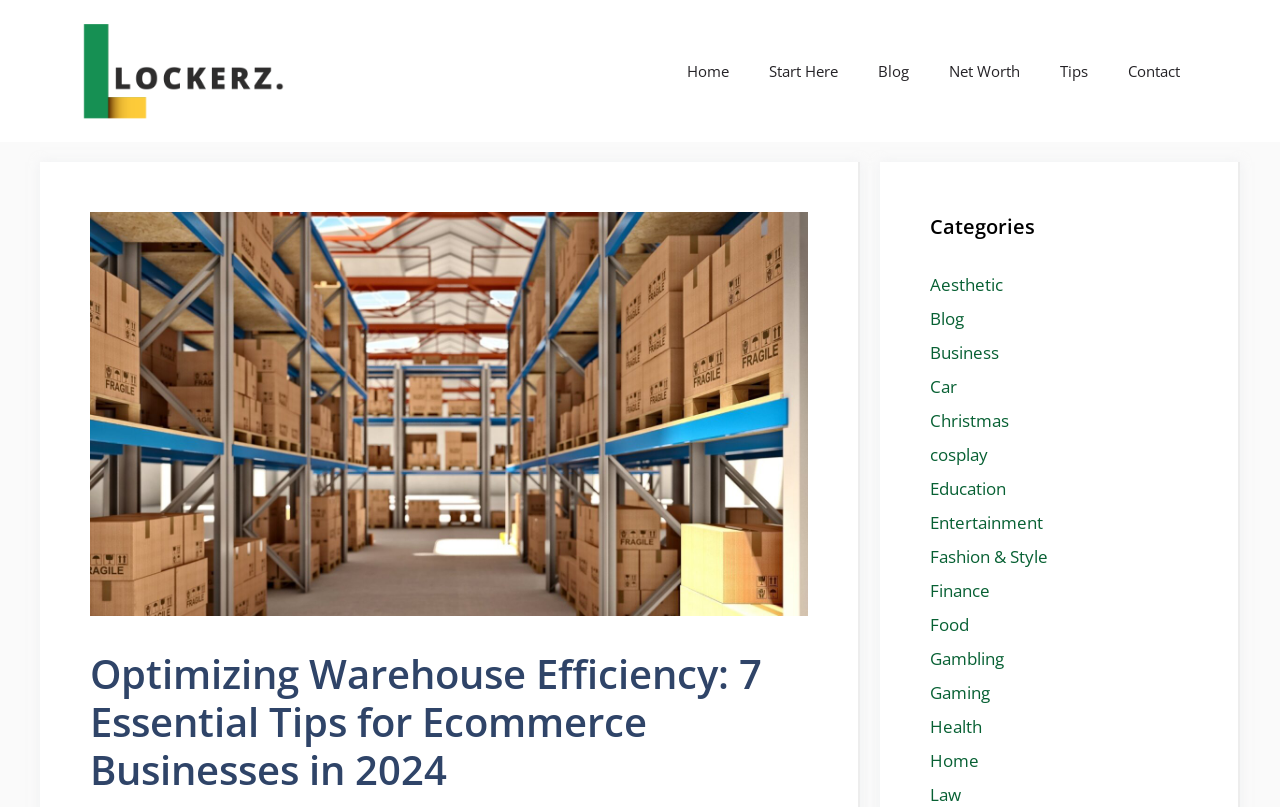Pinpoint the bounding box coordinates of the clickable area needed to execute the instruction: "Explore the 'Tips' section". The coordinates should be specified as four float numbers between 0 and 1, i.e., [left, top, right, bottom].

[0.812, 0.048, 0.866, 0.129]